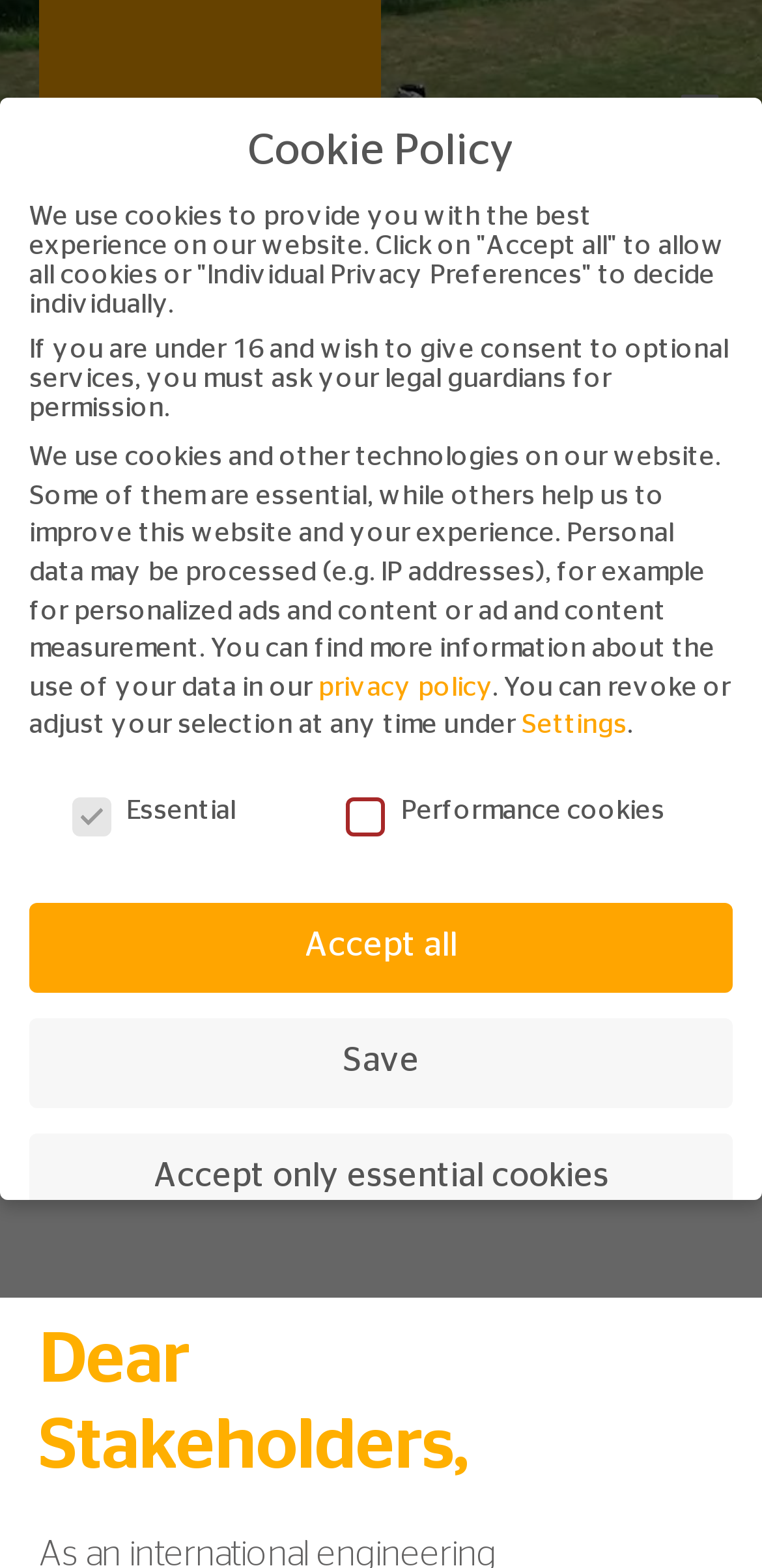Select the bounding box coordinates of the element I need to click to carry out the following instruction: "Click the MORE INFO link".

[0.051, 0.492, 0.31, 0.531]